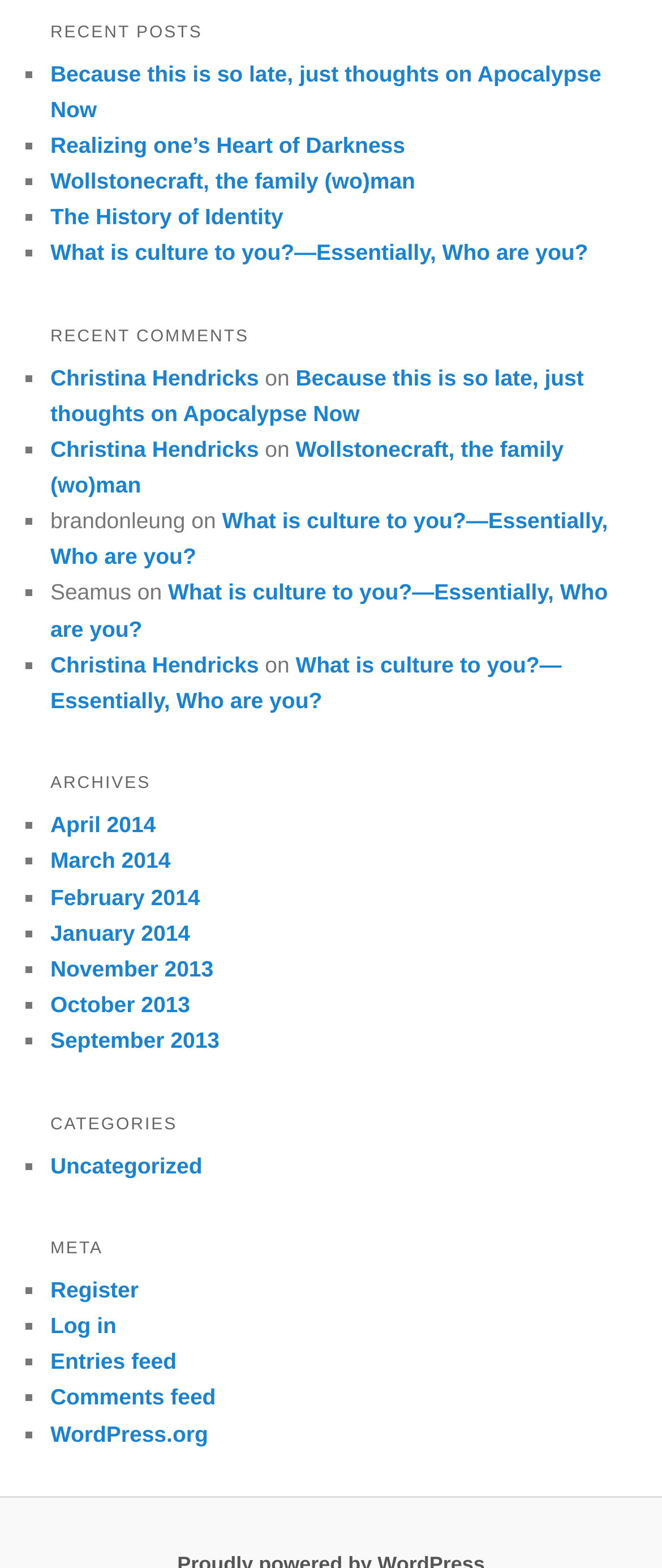Locate the bounding box coordinates of the area you need to click to fulfill this instruction: 'log in'. The coordinates must be in the form of four float numbers ranging from 0 to 1: [left, top, right, bottom].

[0.076, 0.837, 0.176, 0.854]